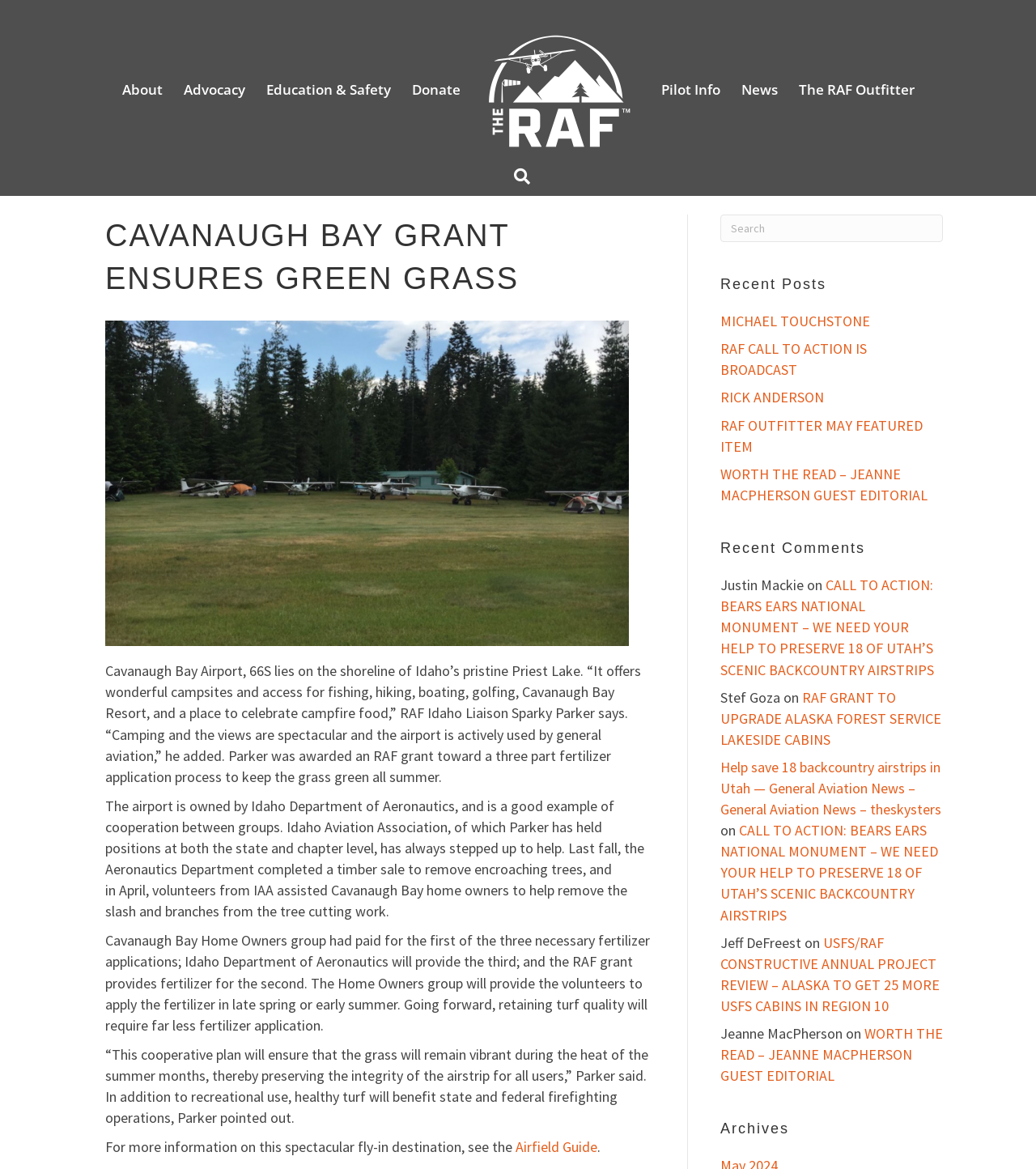Identify the bounding box of the UI element that matches this description: "MICHAEL TOUCHSTONE".

[0.695, 0.267, 0.84, 0.283]